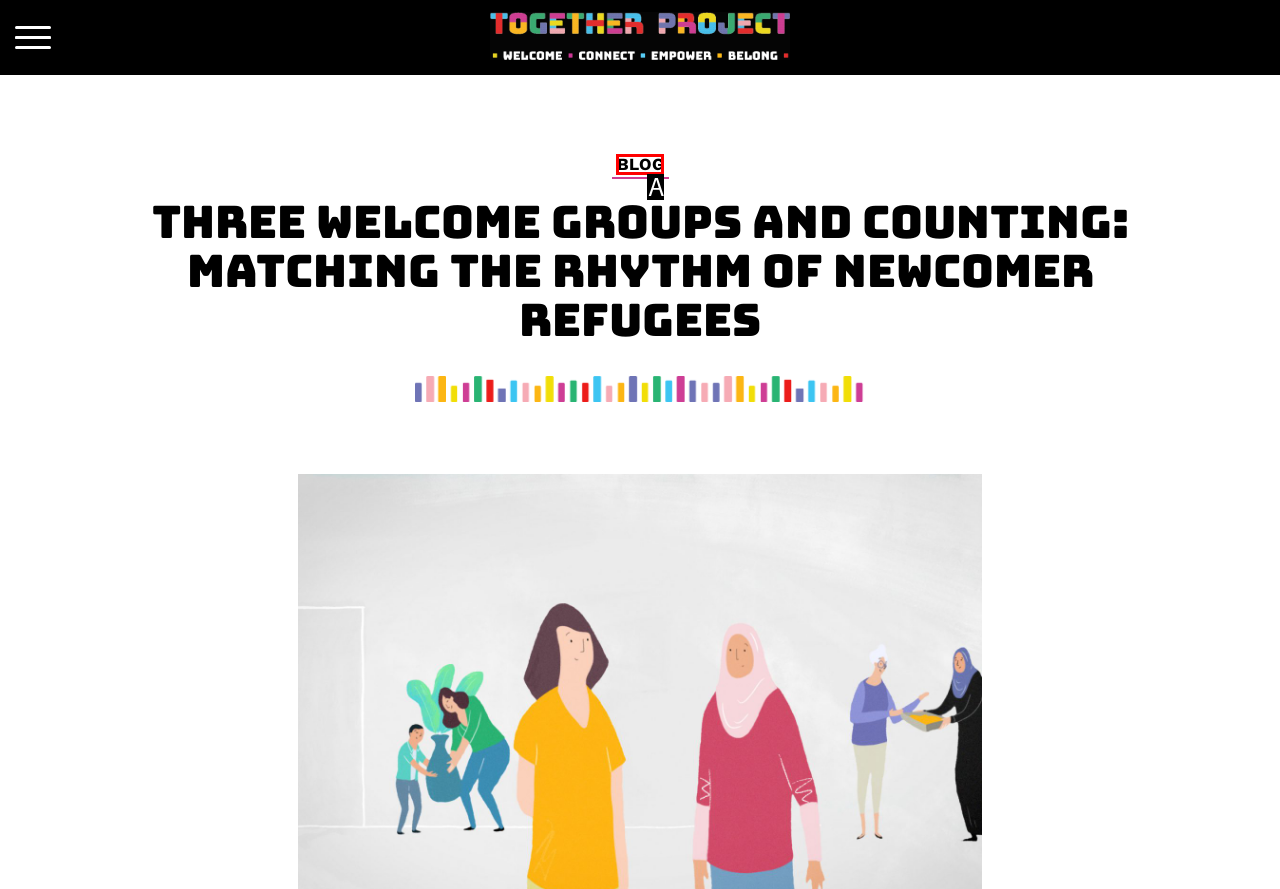Choose the option that matches the following description: Blog
Answer with the letter of the correct option.

A